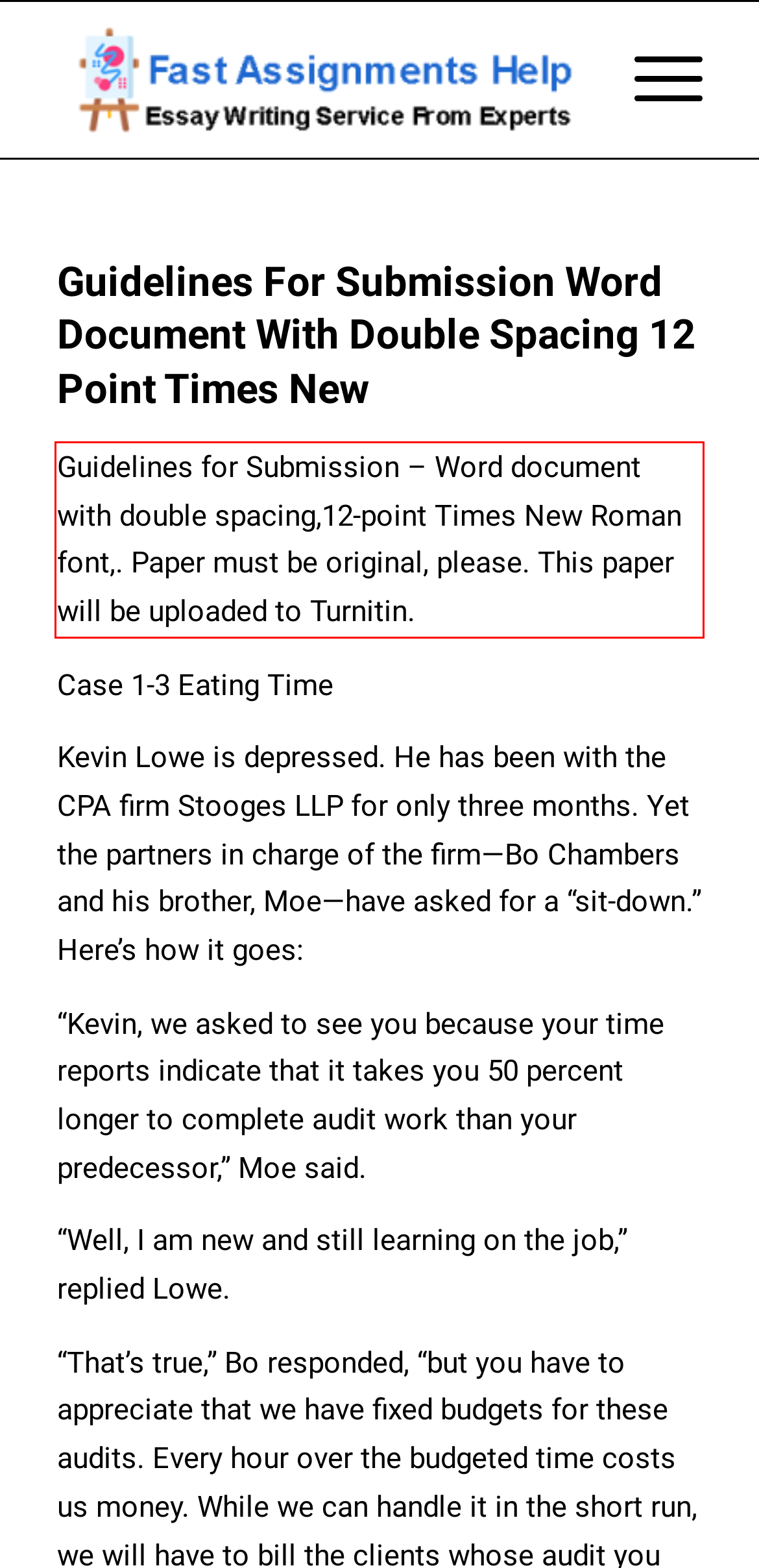Identify the red bounding box in the webpage screenshot and perform OCR to generate the text content enclosed.

Guidelines for Submission – Word document with double spacing,12-point Times New Roman font,. Paper must be original, please. This paper will be uploaded to Turnitin.